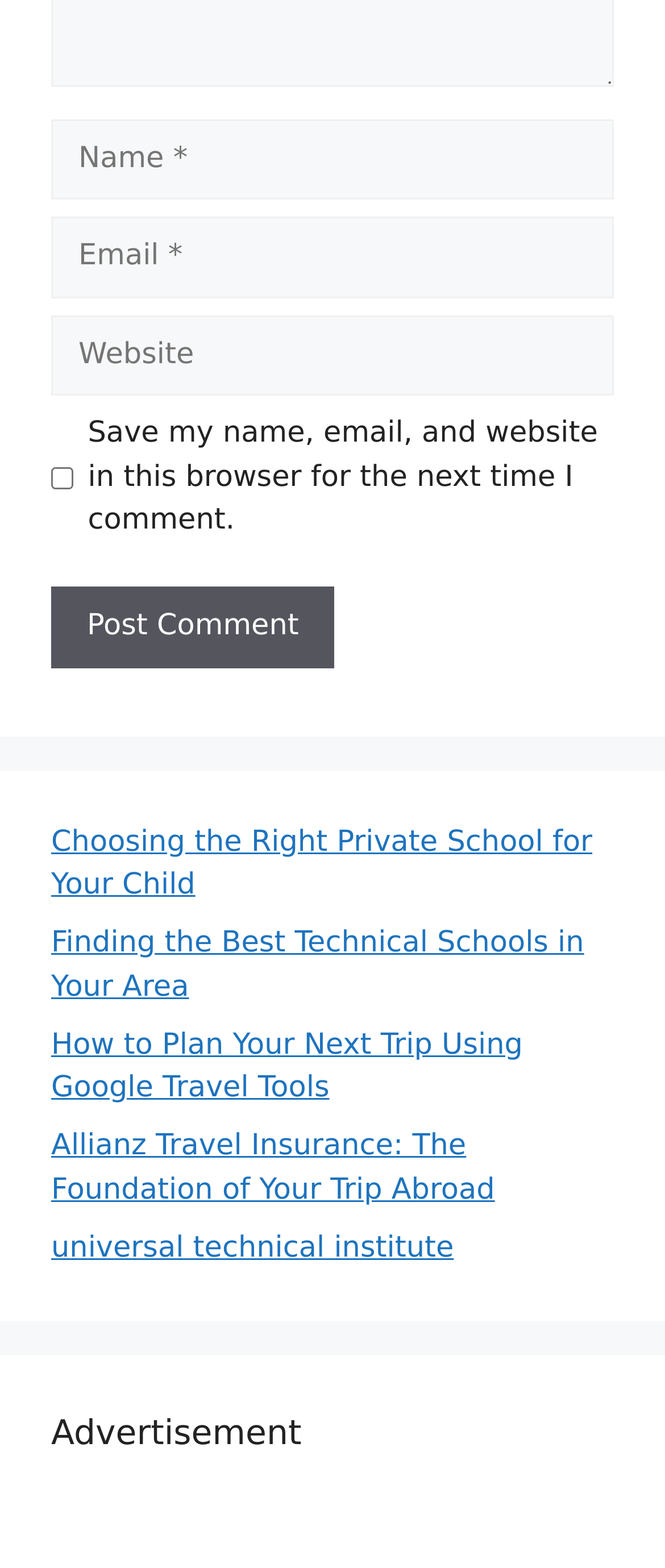Using the given element description, provide the bounding box coordinates (top-left x, top-left y, bottom-right x, bottom-right y) for the corresponding UI element in the screenshot: Cargo Studios

None